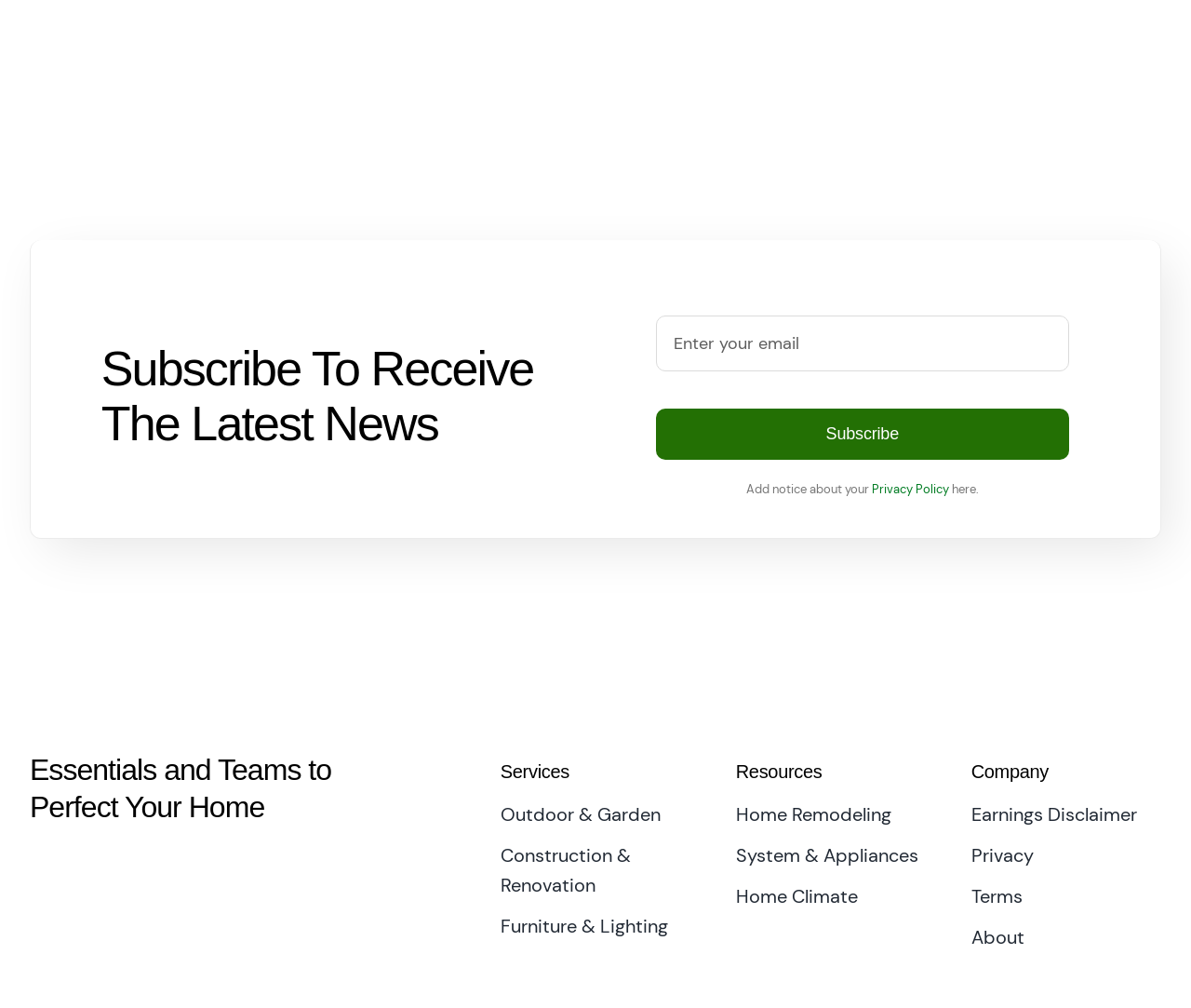Give a one-word or short-phrase answer to the following question: 
What is the relation between 'Privacy Policy' and 'here'?

Link to policy